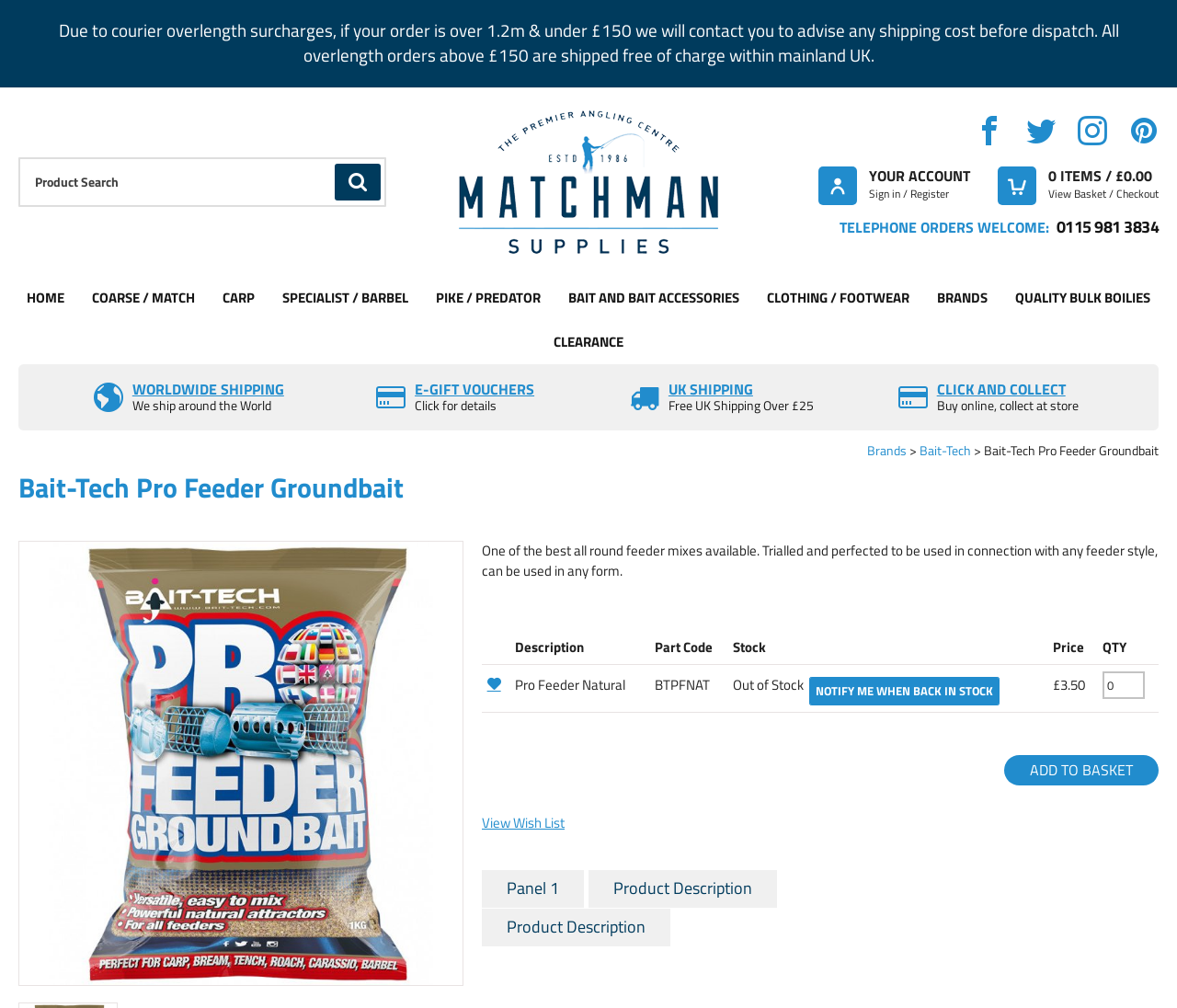Provide the bounding box coordinates for the UI element that is described as: "Product Description".

[0.409, 0.863, 0.57, 0.9]